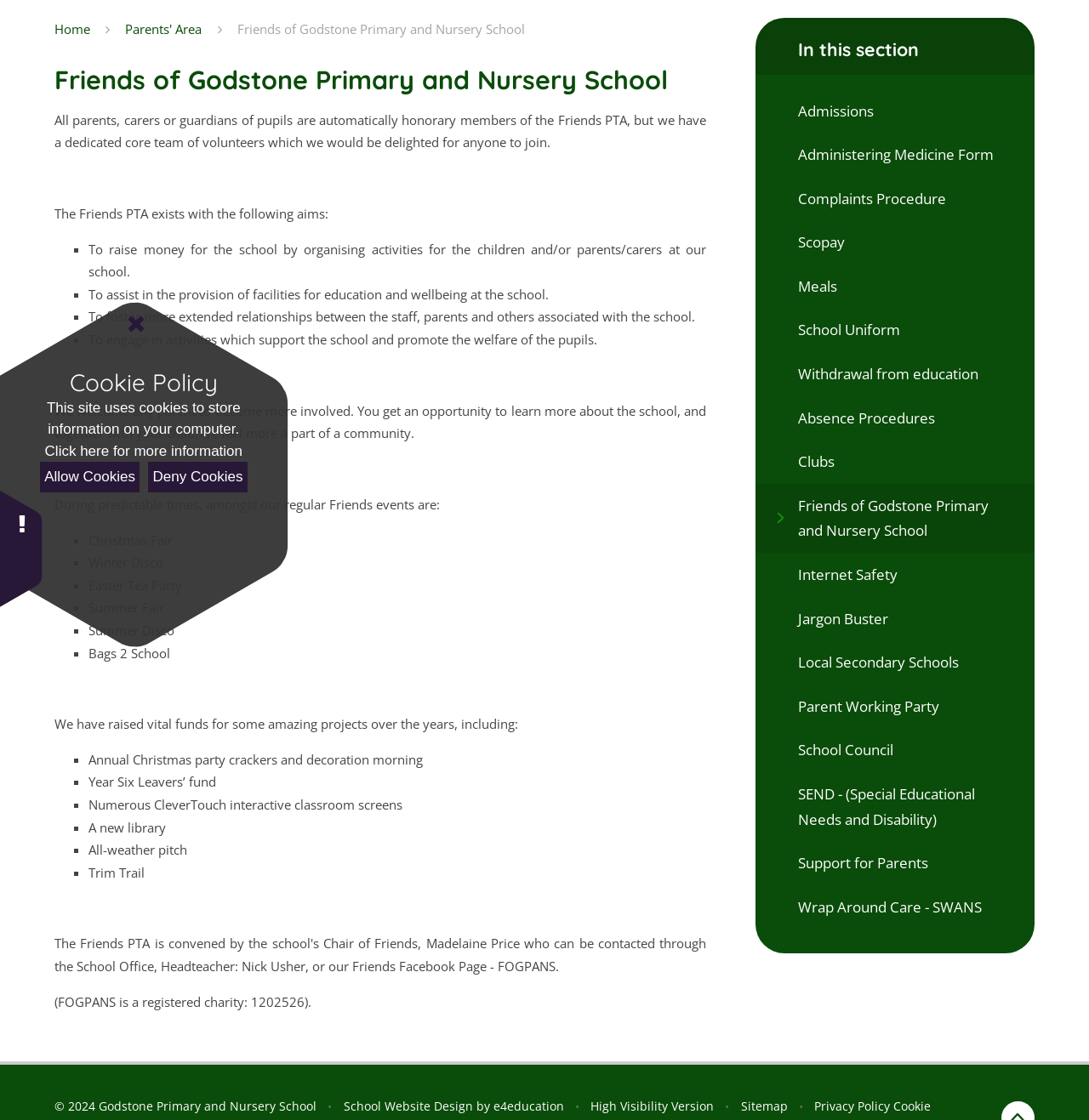Extract the bounding box for the UI element that matches this description: "Conch Fritters".

None